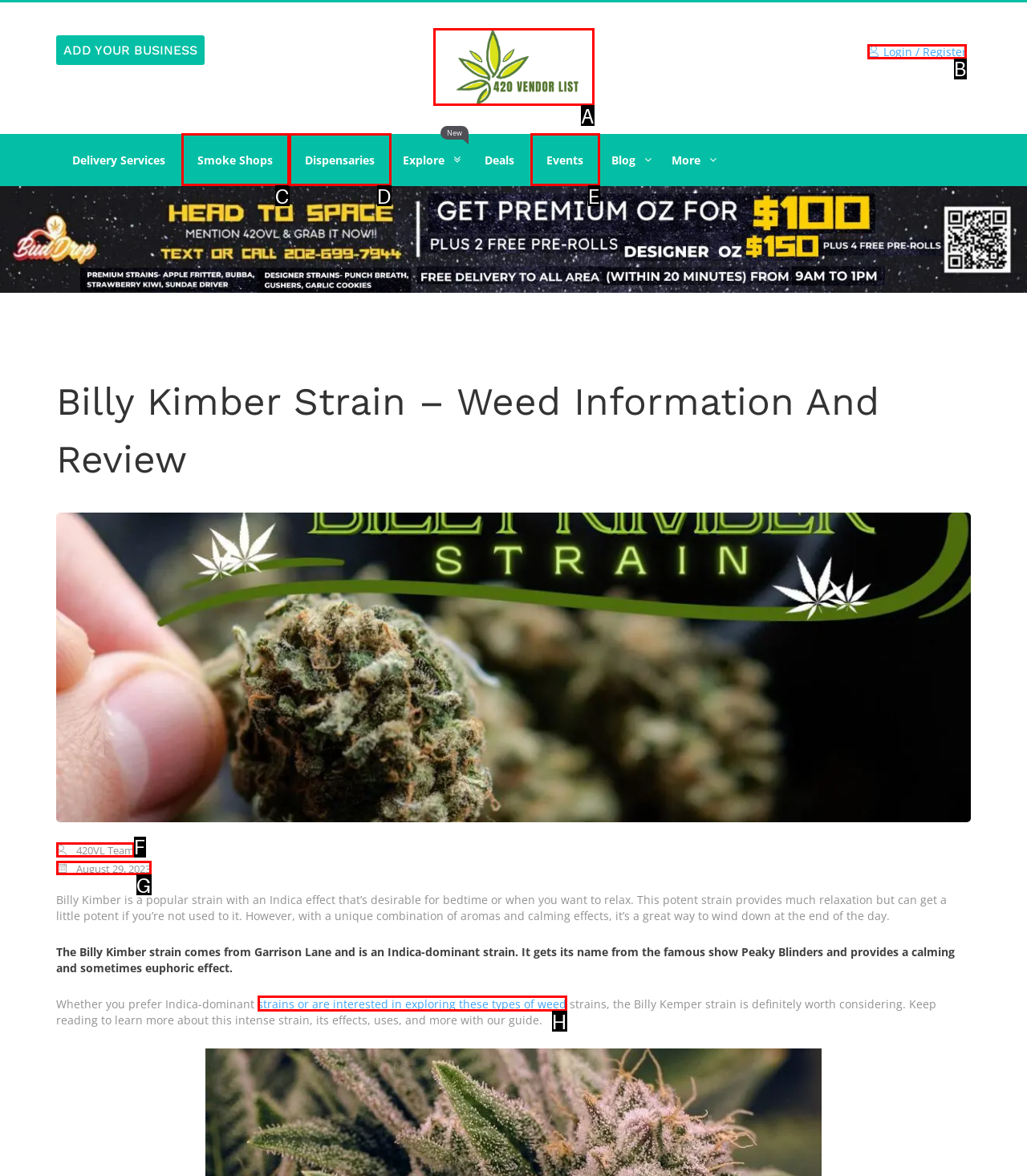Point out the specific HTML element to click to complete this task: Login or register Reply with the letter of the chosen option.

B